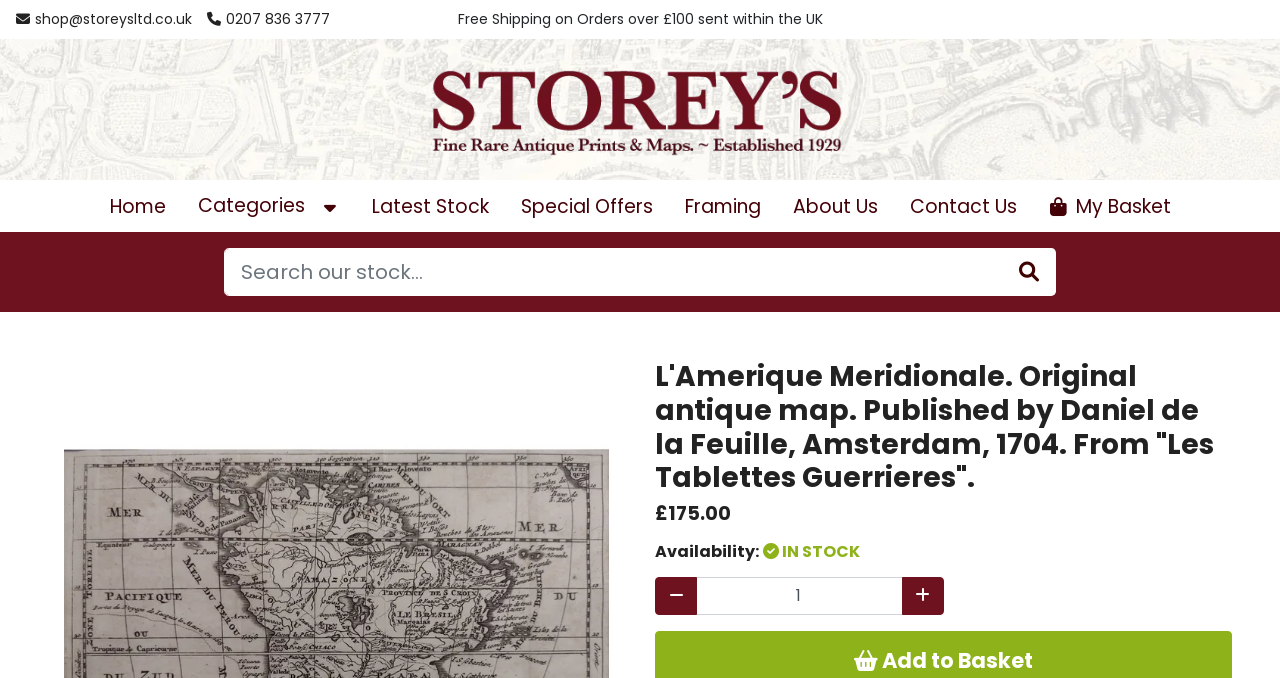Identify the bounding box coordinates necessary to click and complete the given instruction: "Increase quantity".

[0.704, 0.851, 0.737, 0.907]